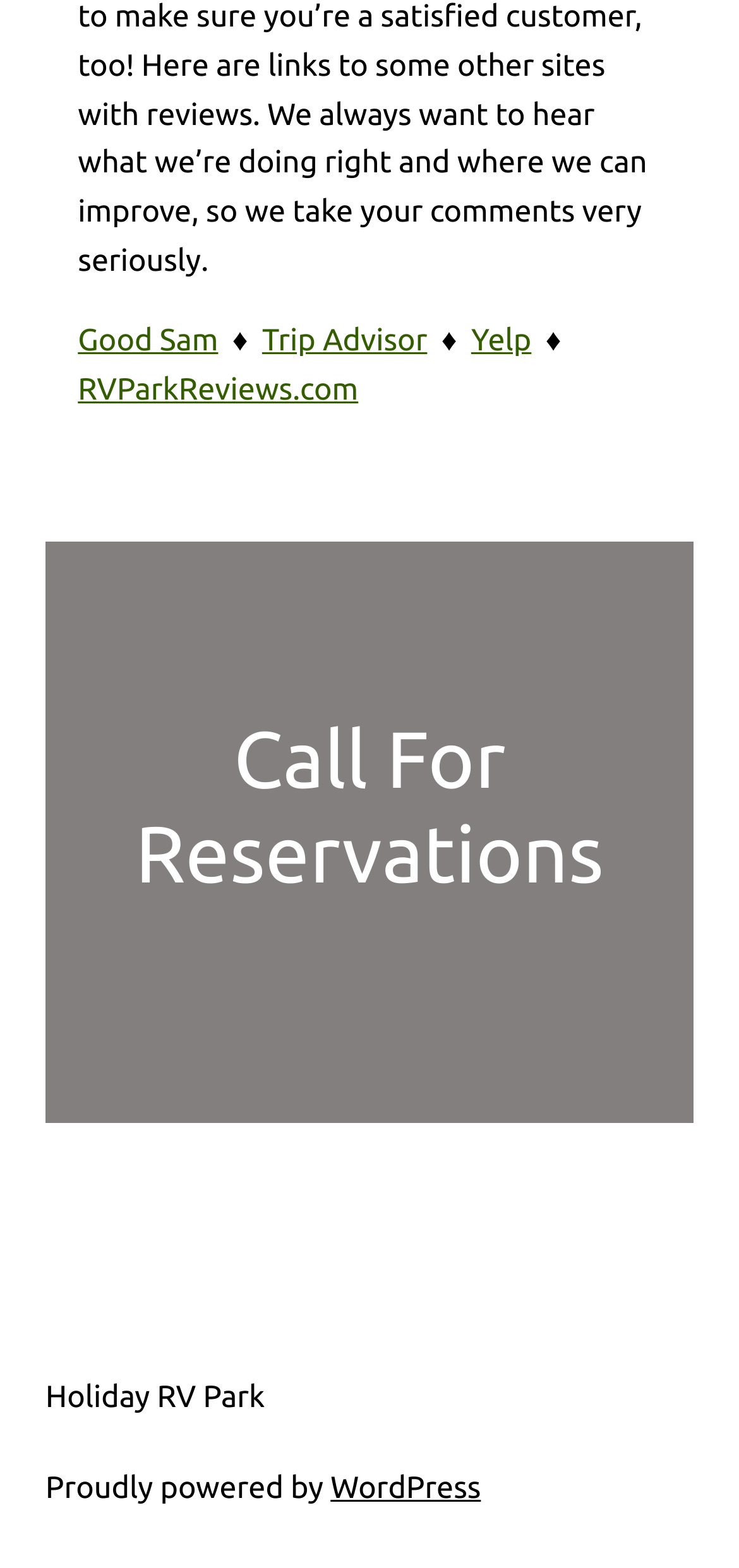What is the call to action?
Based on the image, answer the question in a detailed manner.

I looked for a prominent heading on the page and found the call to action 'Call For Reservations' which is likely encouraging visitors to take action.